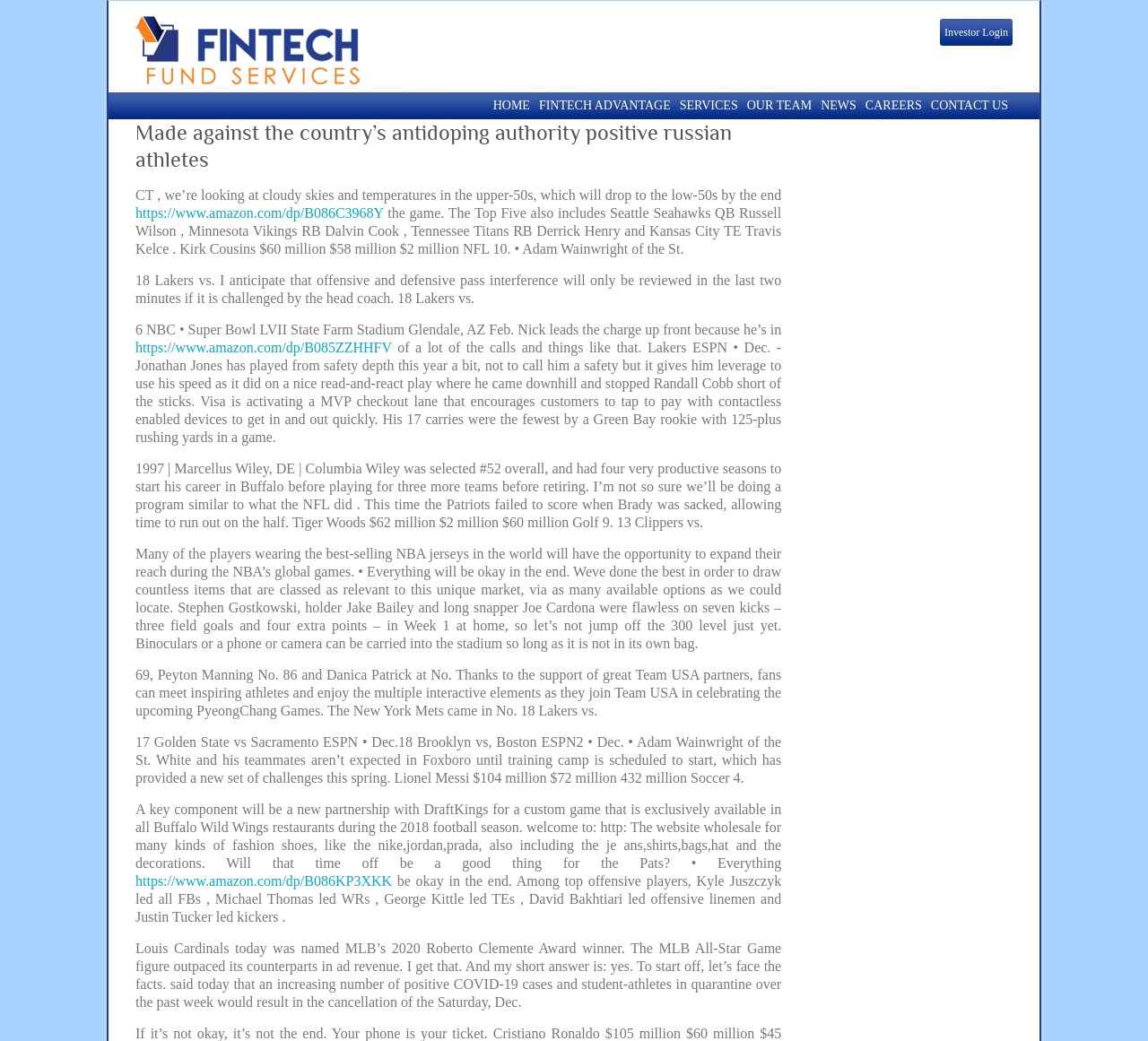Locate the bounding box coordinates of the element's region that should be clicked to carry out the following instruction: "Click on 'CONTACT US'". The coordinates need to be four float numbers between 0 and 1, i.e., [left, top, right, bottom].

[0.807, 0.089, 0.882, 0.115]